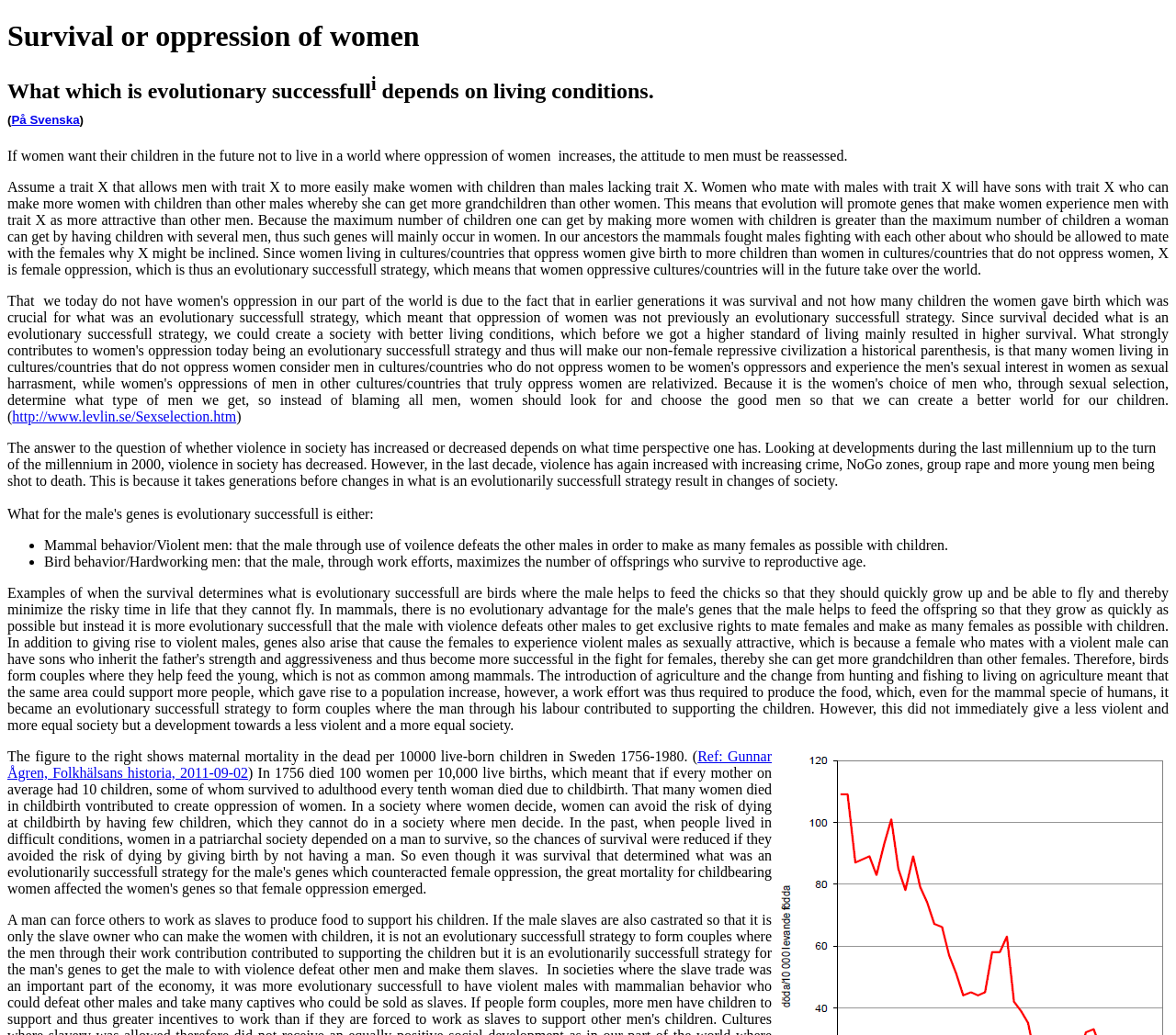Please respond to the question using a single word or phrase:
What is the trend of violence in society over the last millennium?

Decreased then increased